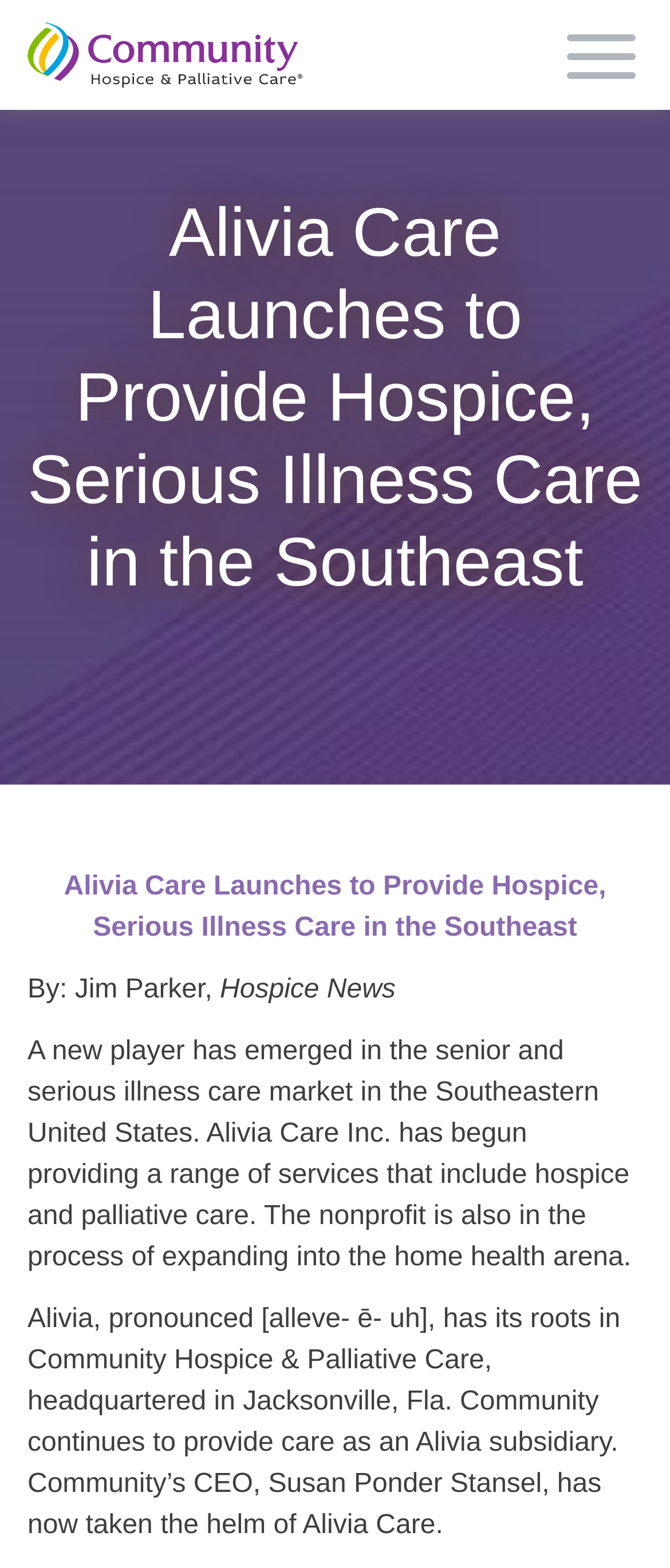Using details from the image, please answer the following question comprehensively:
What type of care does Alivia Care provide?

The type of care provided by Alivia Care can be found in the article text, which mentions 'Alivia Care Inc. has begun providing a range of services that include hospice and palliative care.'